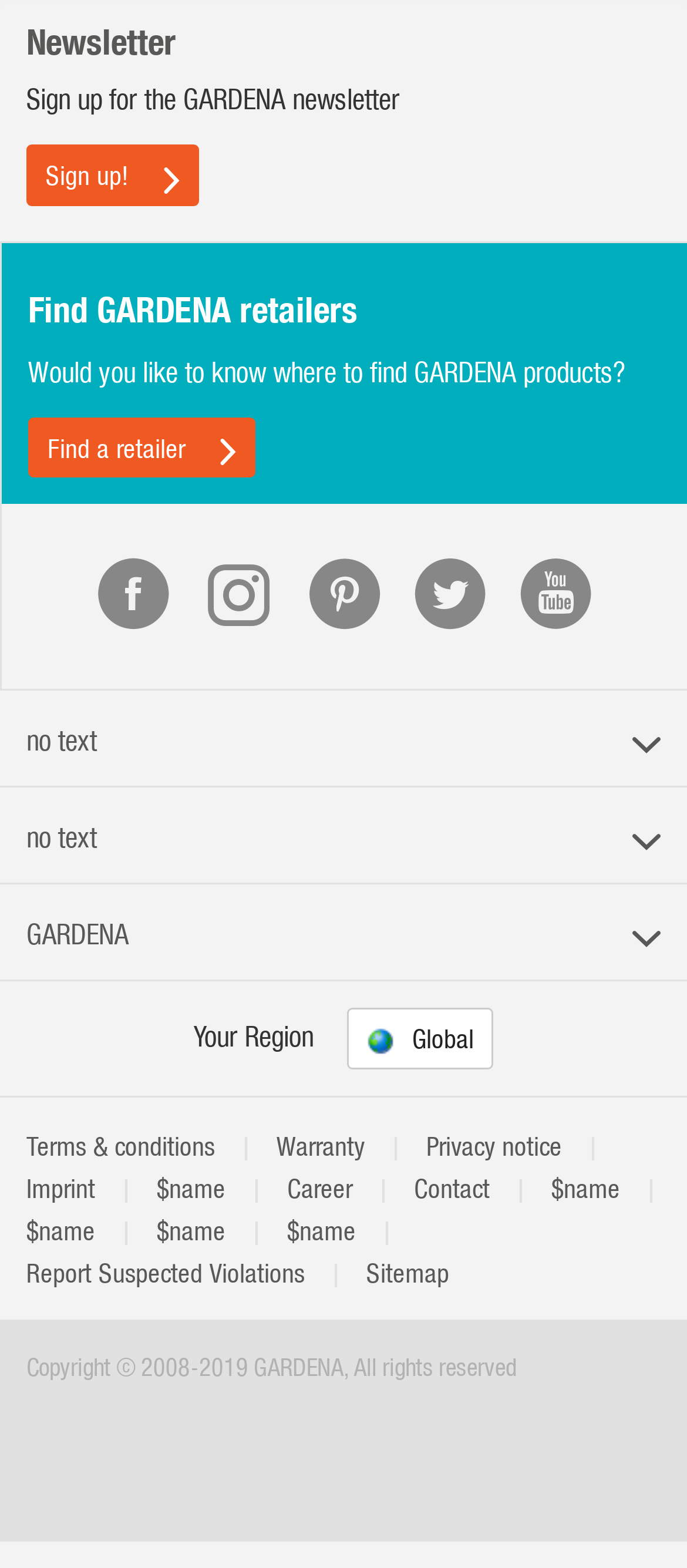Give a short answer to this question using one word or a phrase:
How many social media links are there?

5